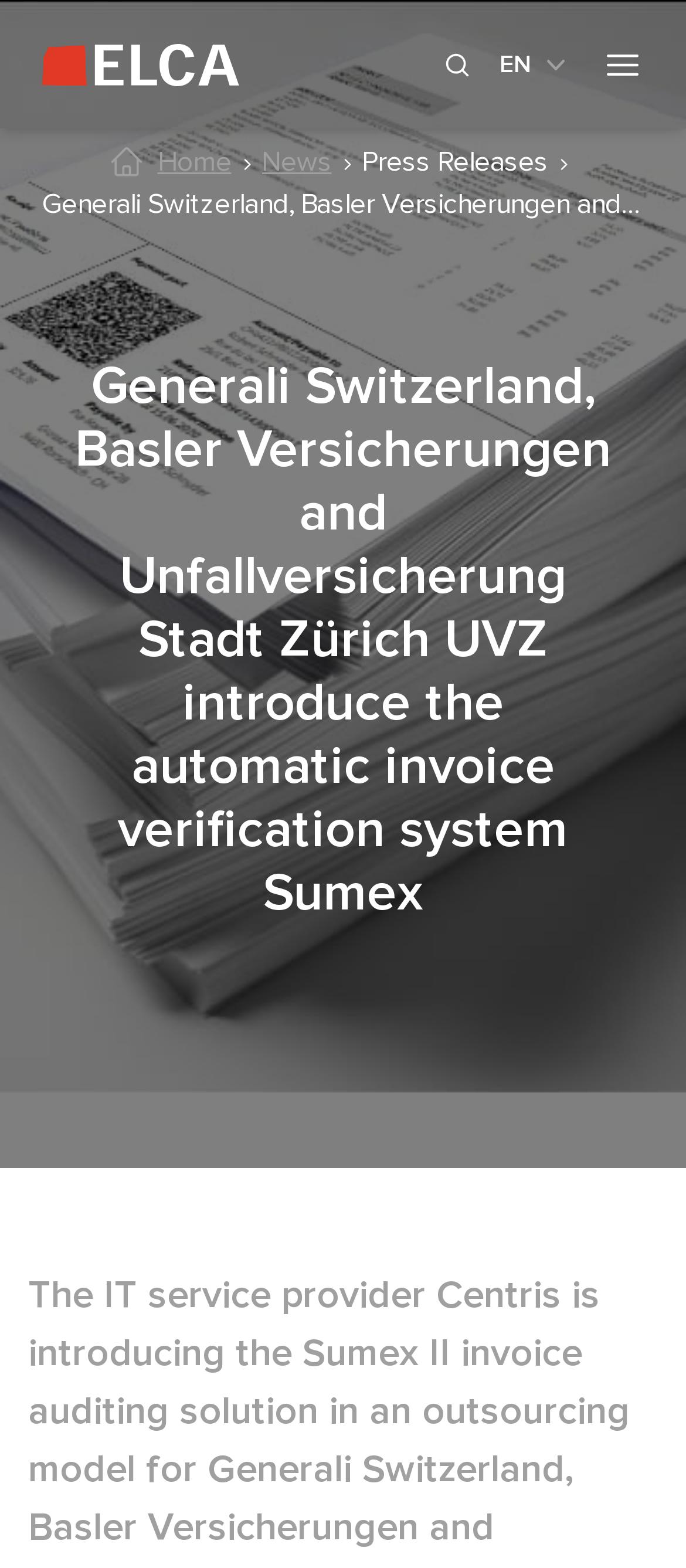What is the main topic of this webpage?
Please provide a single word or phrase as your answer based on the screenshot.

Invoice verification